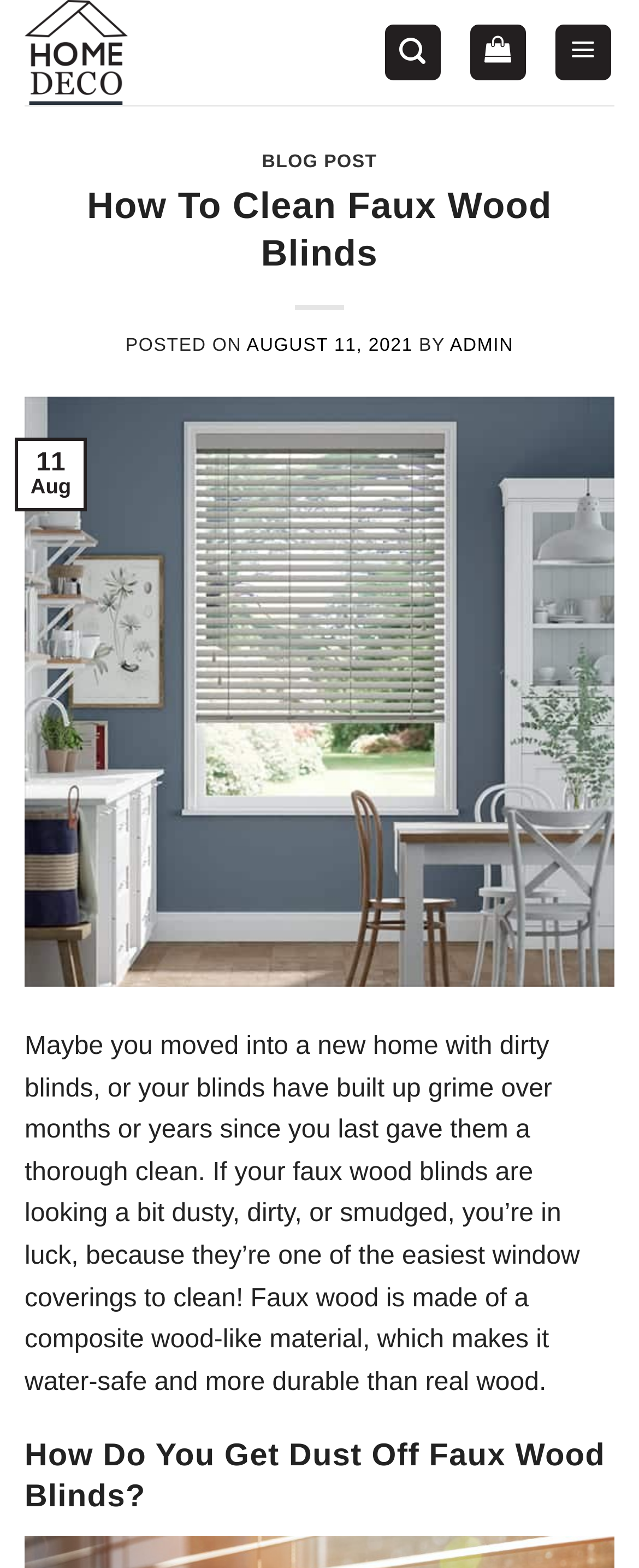Locate the bounding box of the UI element based on this description: "title="Cart"". Provide four float numbers between 0 and 1 as [left, top, right, bottom].

[0.735, 0.015, 0.824, 0.052]